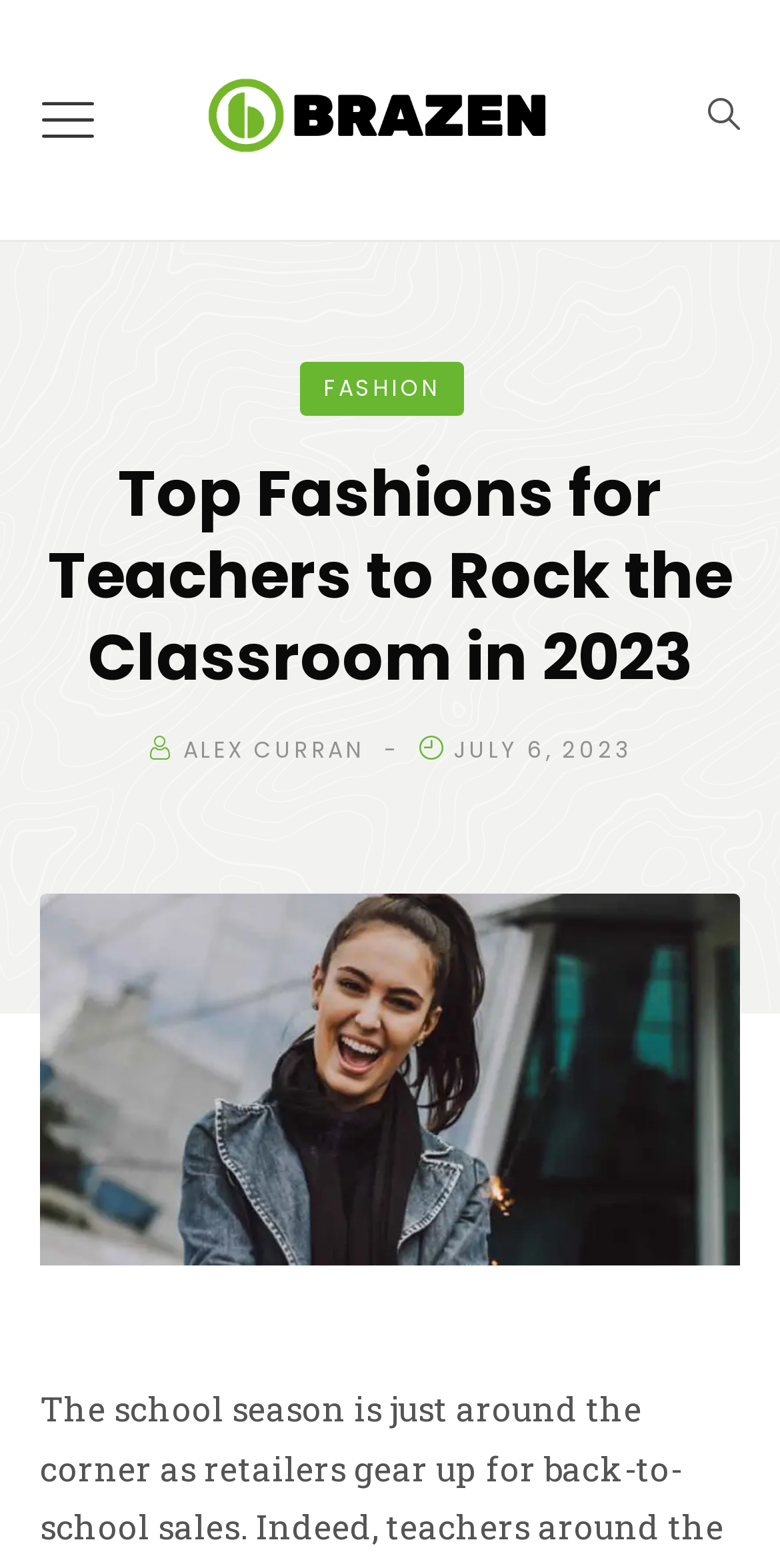Respond to the question below with a single word or phrase:
What is the category of the article?

FASHION